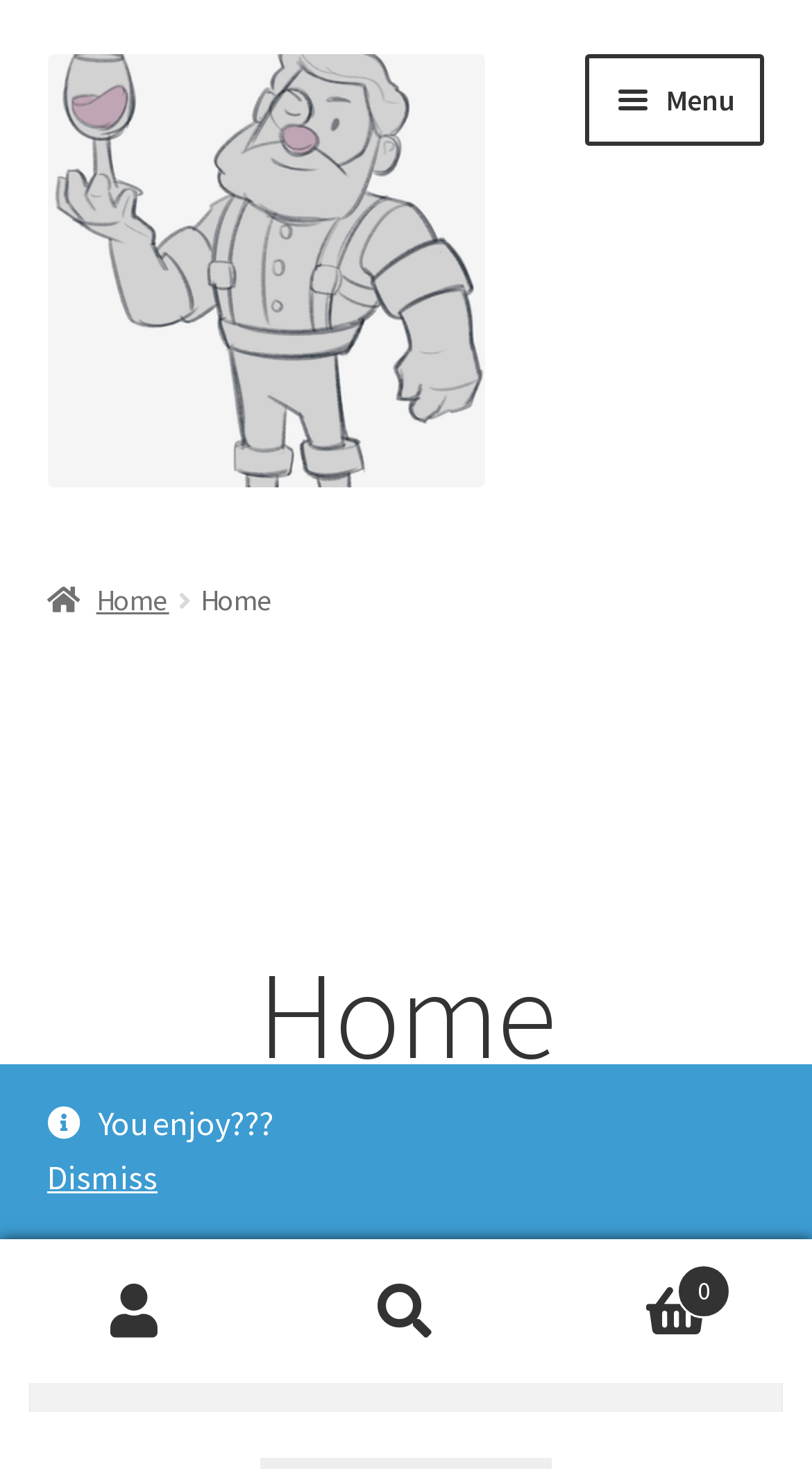Identify the bounding box of the HTML element described here: "Elementor #85". Provide the coordinates as four float numbers between 0 and 1: [left, top, right, bottom].

[0.058, 0.637, 0.942, 0.714]